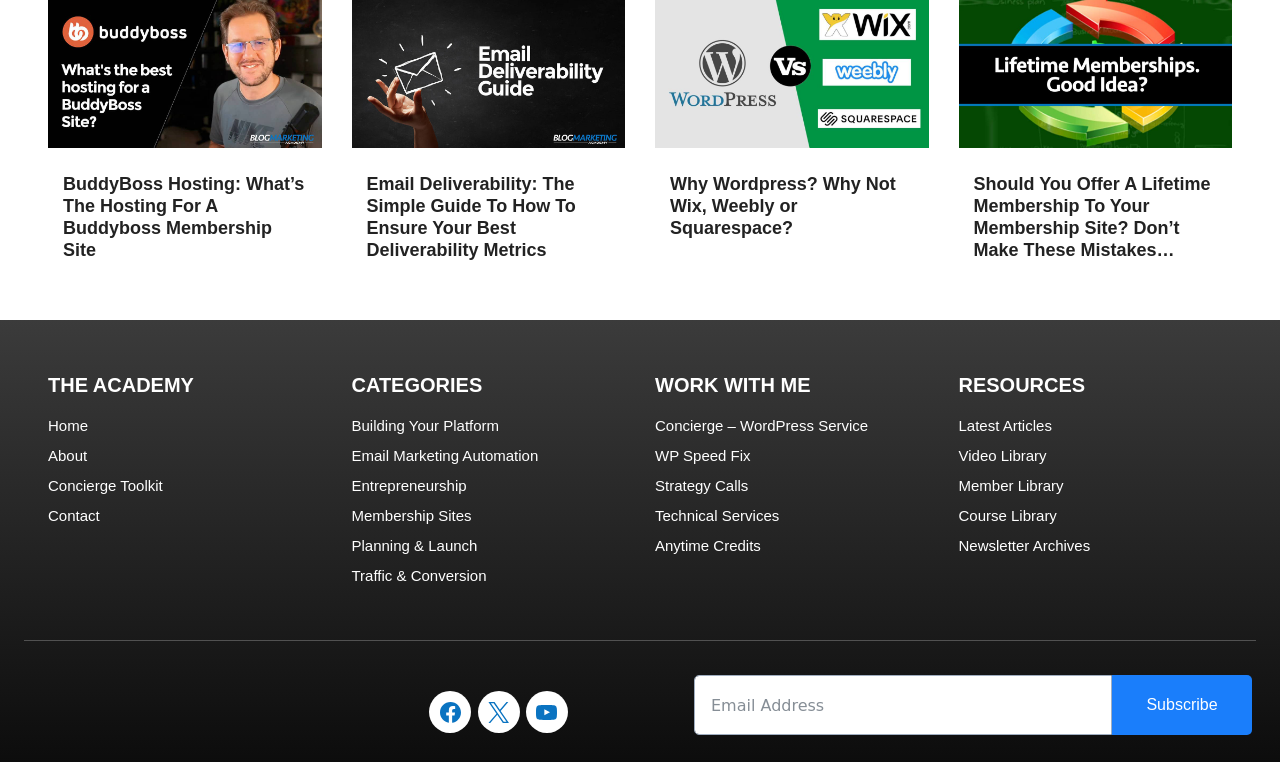Provide the bounding box coordinates for the specified HTML element described in this description: "aria-label="X (Twitter)" title="X (Twitter)"". The coordinates should be four float numbers ranging from 0 to 1, in the format [left, top, right, bottom].

None